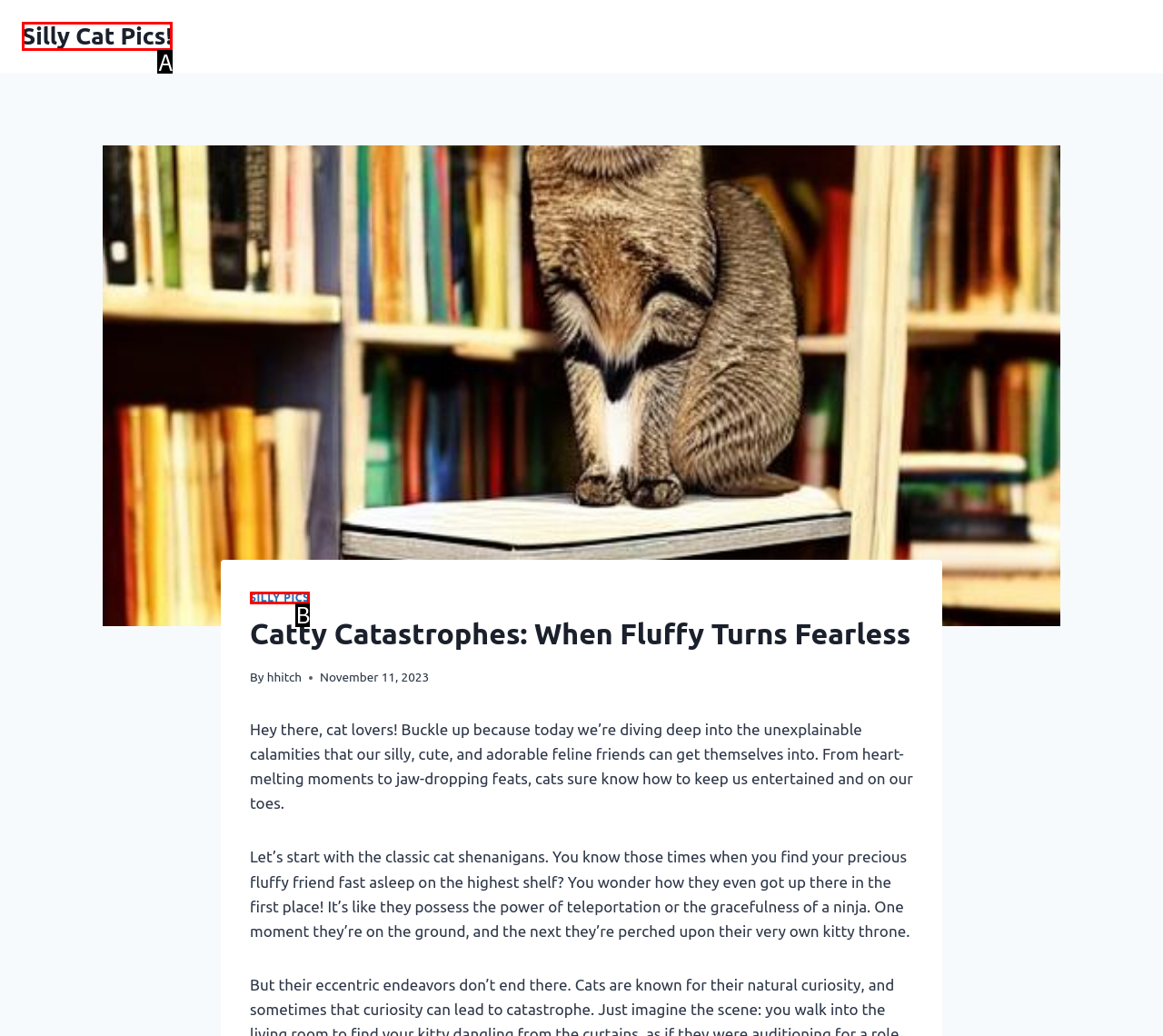From the given choices, indicate the option that best matches: Silly Cat Pics!
State the letter of the chosen option directly.

A